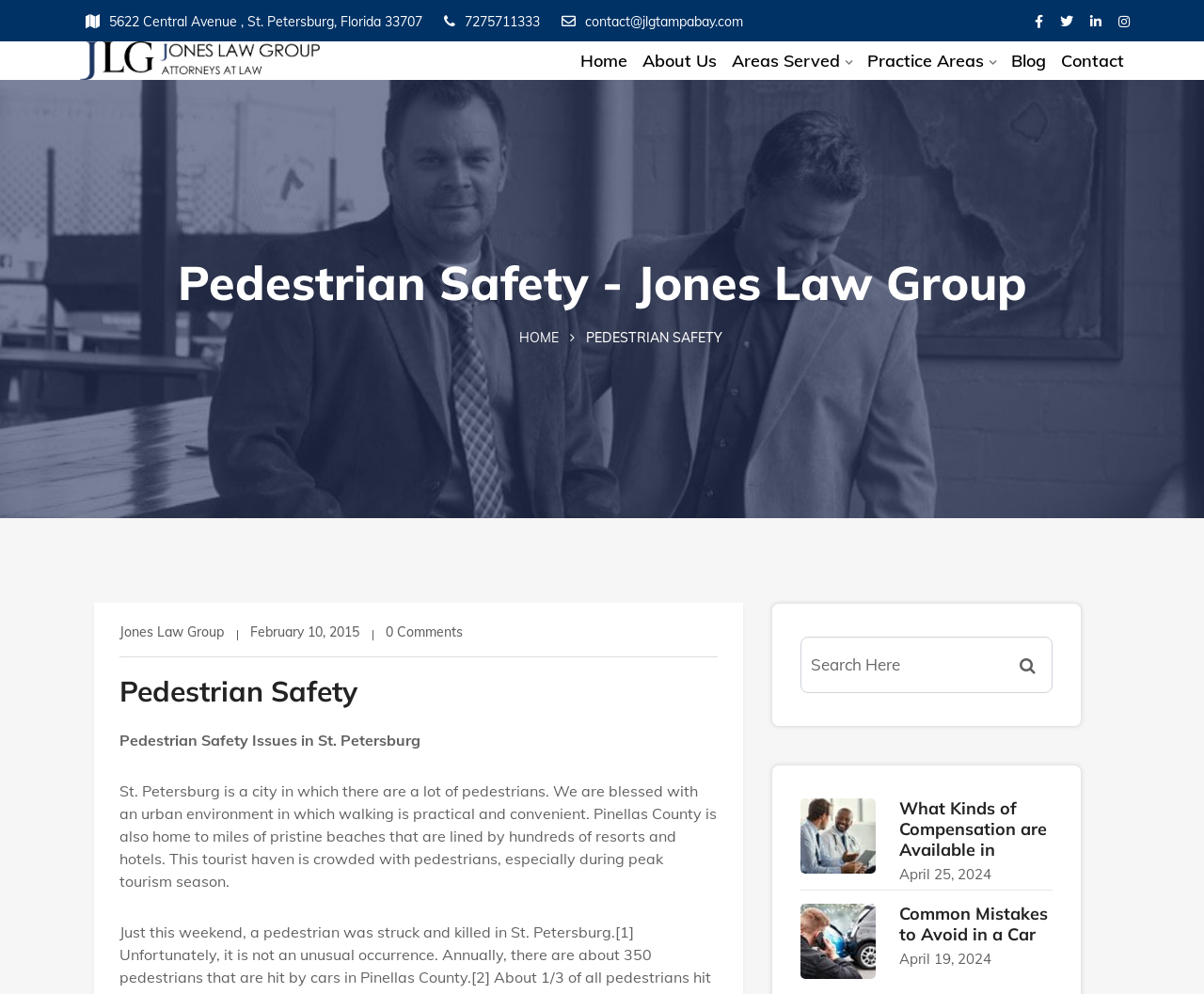Locate the bounding box coordinates of the area to click to fulfill this instruction: "read the blog". The bounding box should be presented as four float numbers between 0 and 1, in the order [left, top, right, bottom].

[0.84, 0.048, 0.869, 0.074]